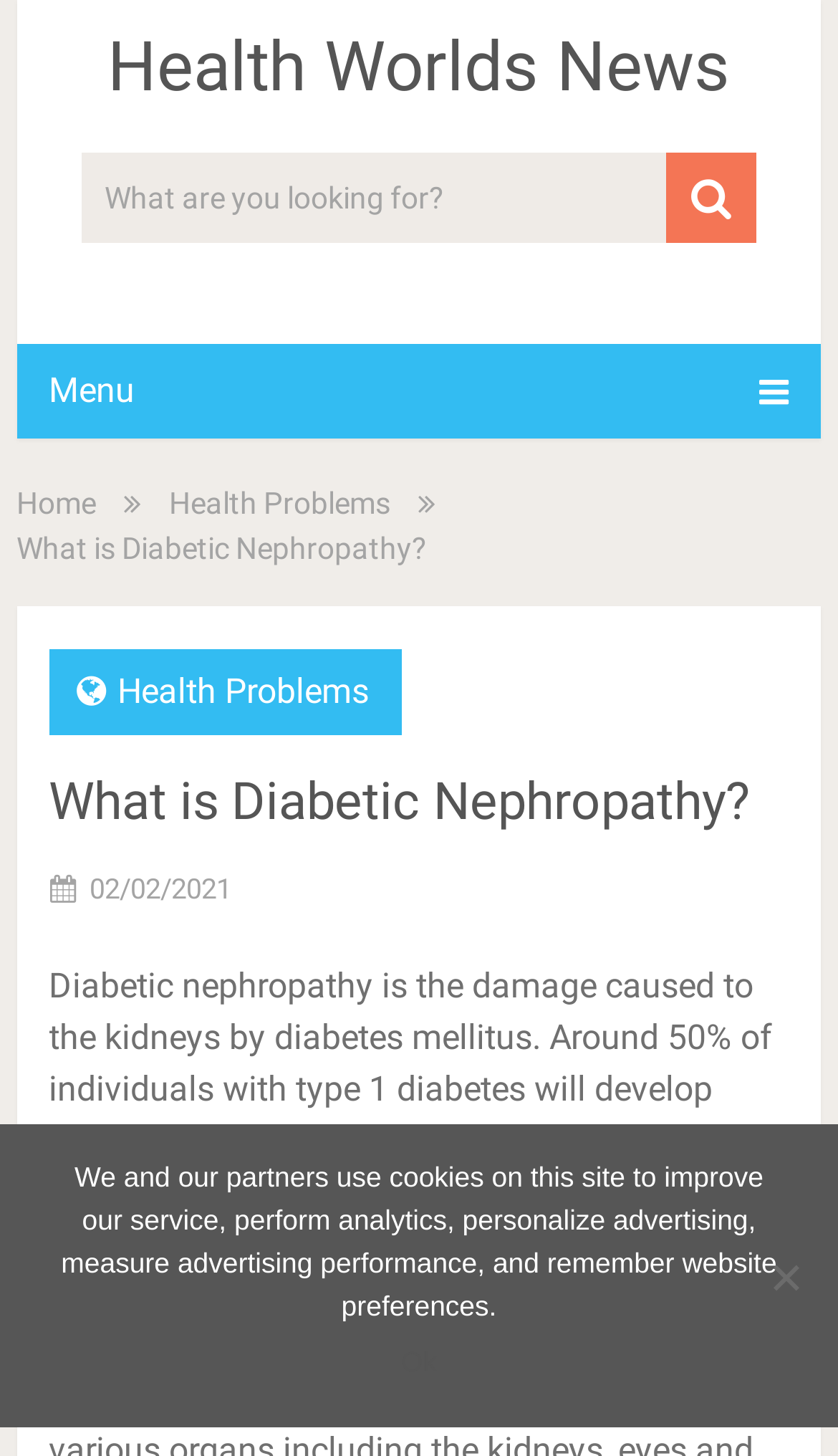What is the purpose of the search box?
Please use the image to deliver a detailed and complete answer.

The search box is located at the top of the webpage, and it is likely used to search for specific content within the website. This can be inferred from the placeholder text 'What are you looking for?' and the presence of a search button.